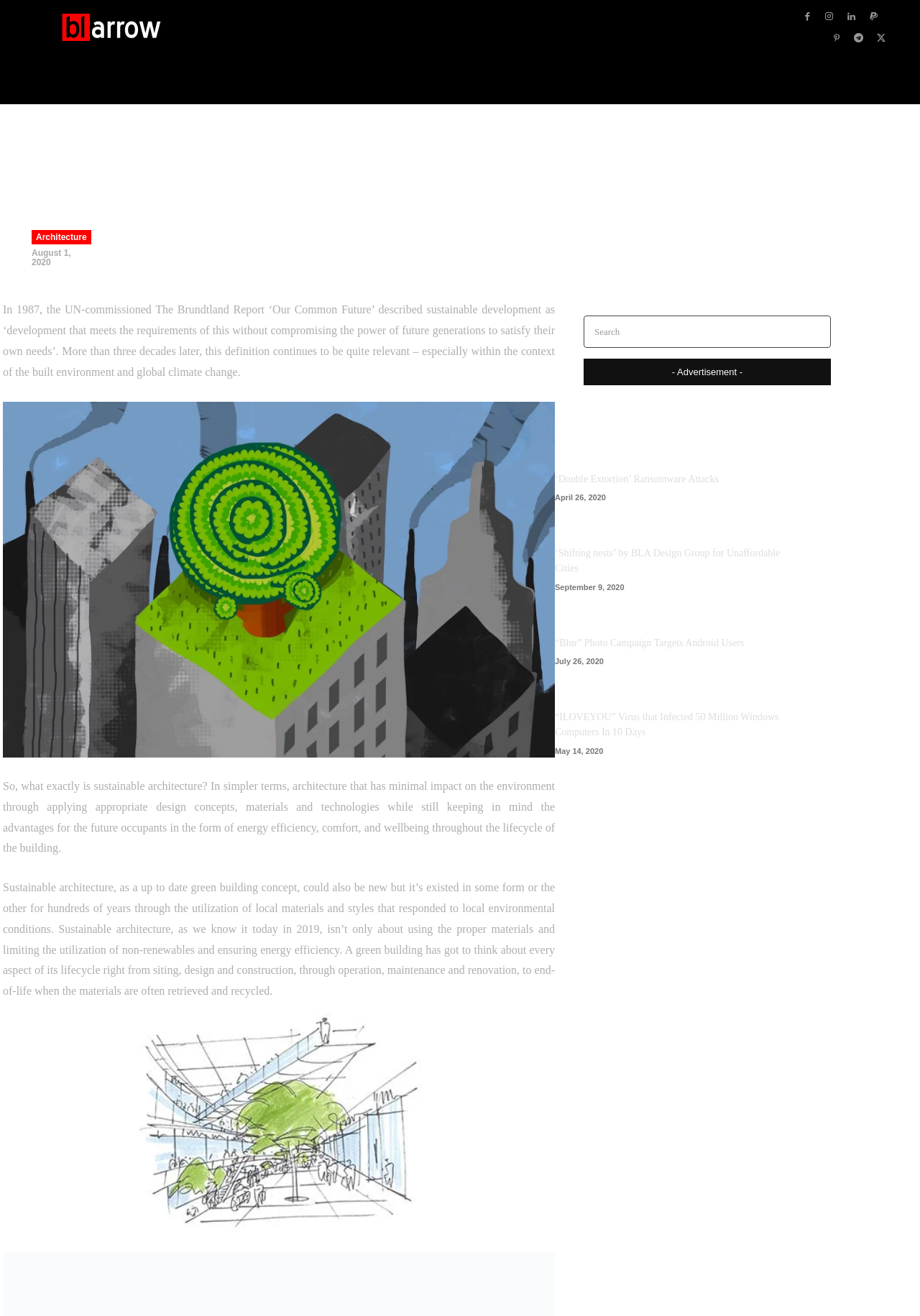Specify the bounding box coordinates of the region I need to click to perform the following instruction: "check the details of Political Party". The coordinates must be four float numbers in the range of 0 to 1, i.e., [left, top, right, bottom].

None